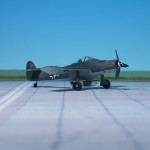What is the purpose of the Blohm & Voss Bv P. 204 aircraft?
Please provide a single word or phrase as the answer based on the screenshot.

Military aviation